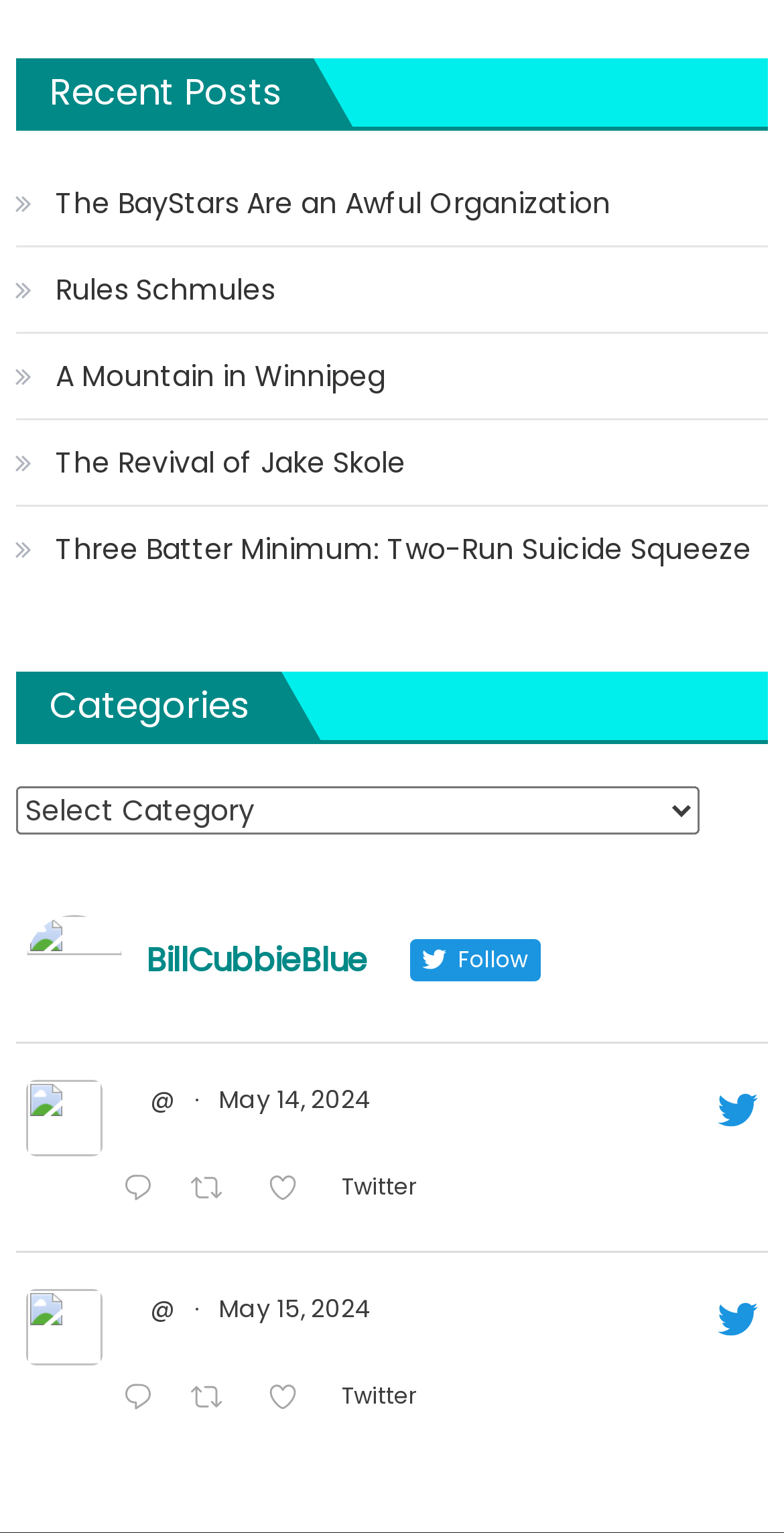Find the bounding box coordinates for the area that must be clicked to perform this action: "Follow BillCubbieBlue on Twitter".

[0.033, 0.597, 0.812, 0.66]